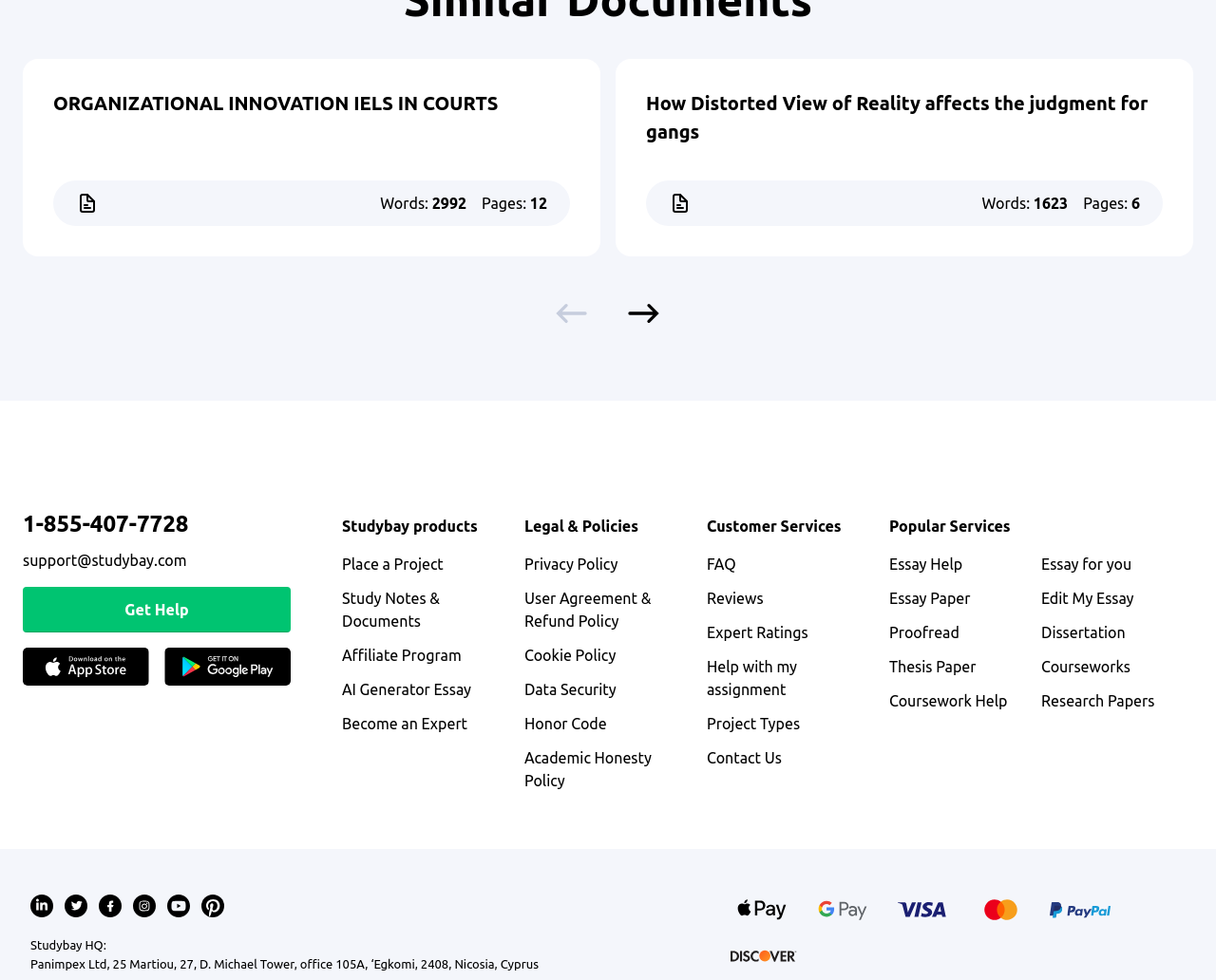Locate the bounding box coordinates of the segment that needs to be clicked to meet this instruction: "Visit the 'ORGANIZATIONAL INNOVATION IELS IN COURTS' page".

[0.044, 0.094, 0.41, 0.117]